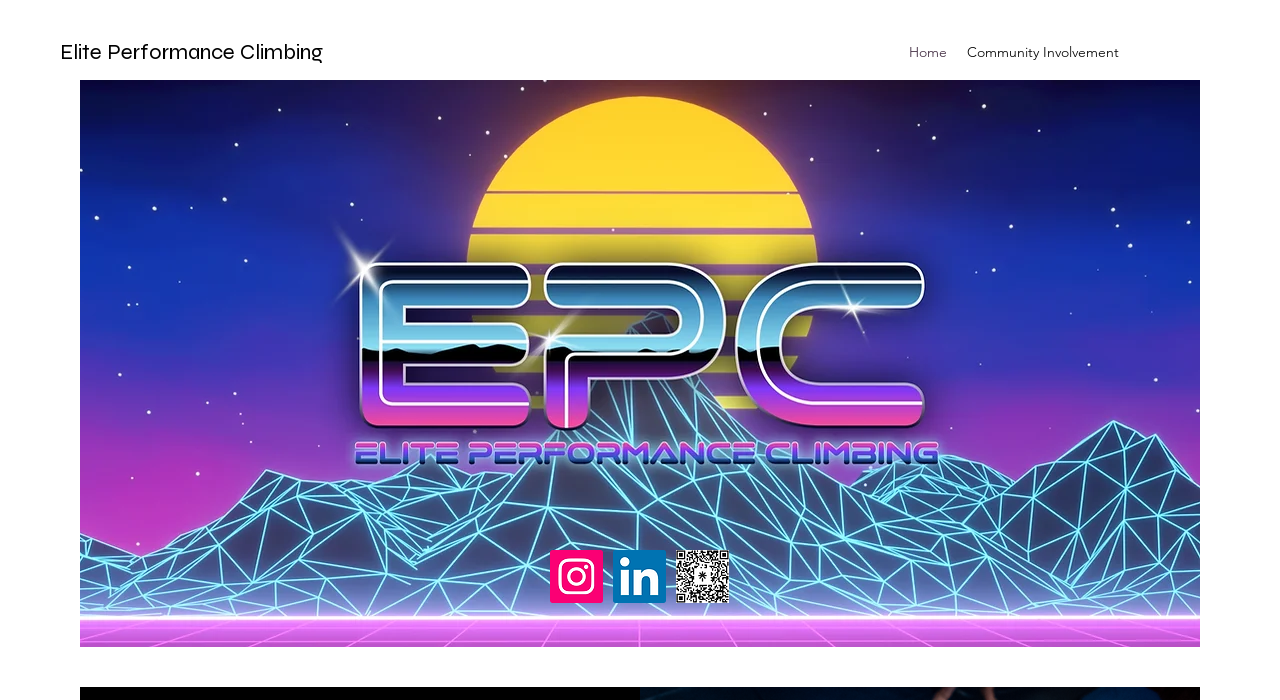How many navigation links are present? Refer to the image and provide a one-word or short phrase answer.

2